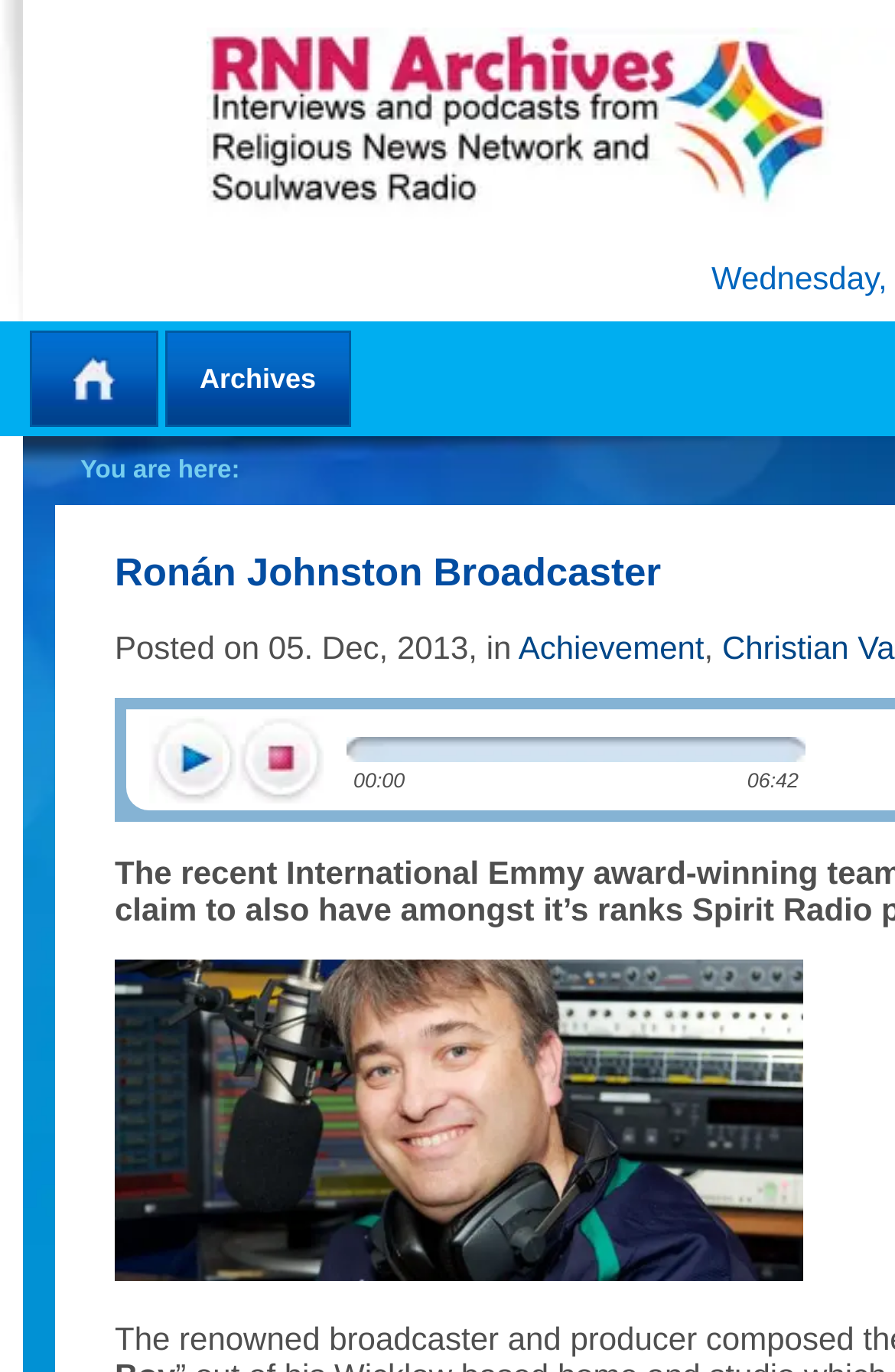Create an elaborate caption that covers all aspects of the webpage.

The webpage is about Ronán Johnston, a broadcaster, and appears to be an archive page from the Religious News Network. At the top, there are two links, "Home" and "Archives", positioned side by side, with "Home" on the left and "Archives" on the right. Below these links, there is a static text "You are here:".

Further down, there is a section that seems to be related to a specific post or article. It starts with a static text "Posted on 05. Dec, 2013, in" followed by a link "Achievement" on the right side. Below this section, there are three links: "play" and "stop" buttons, positioned close together, and a link "RonanJohnston" at the bottom of the page.

To the right of the "play" and "stop" buttons, there are two static texts displaying time, "00:00" and "06:42", which may indicate the duration of an audio or video file. Above the "RonanJohnston" link, there is an image of RonanJohnston, which takes up a significant portion of the page's width.